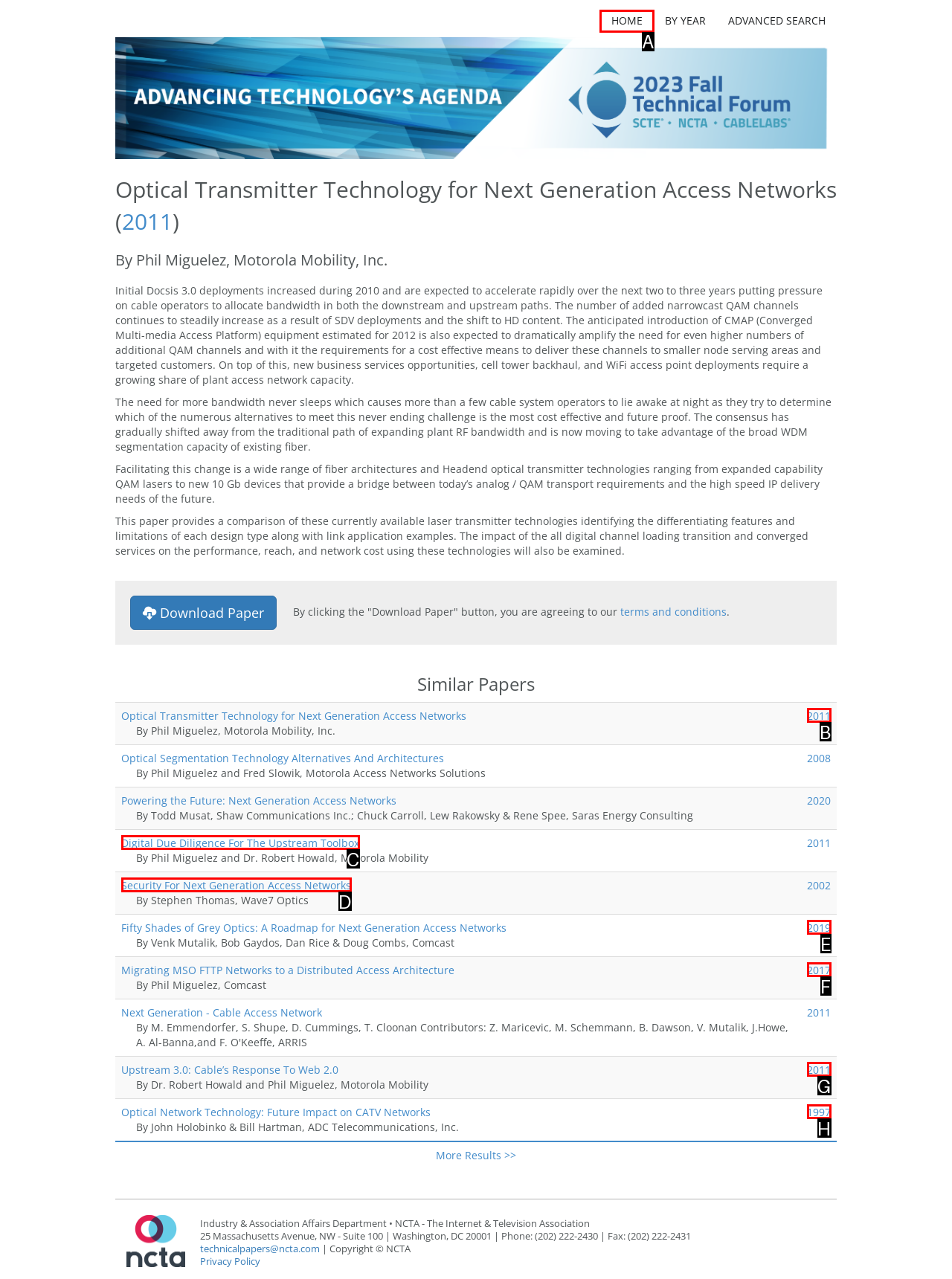Determine the appropriate lettered choice for the task: Click HOME. Reply with the correct letter.

A